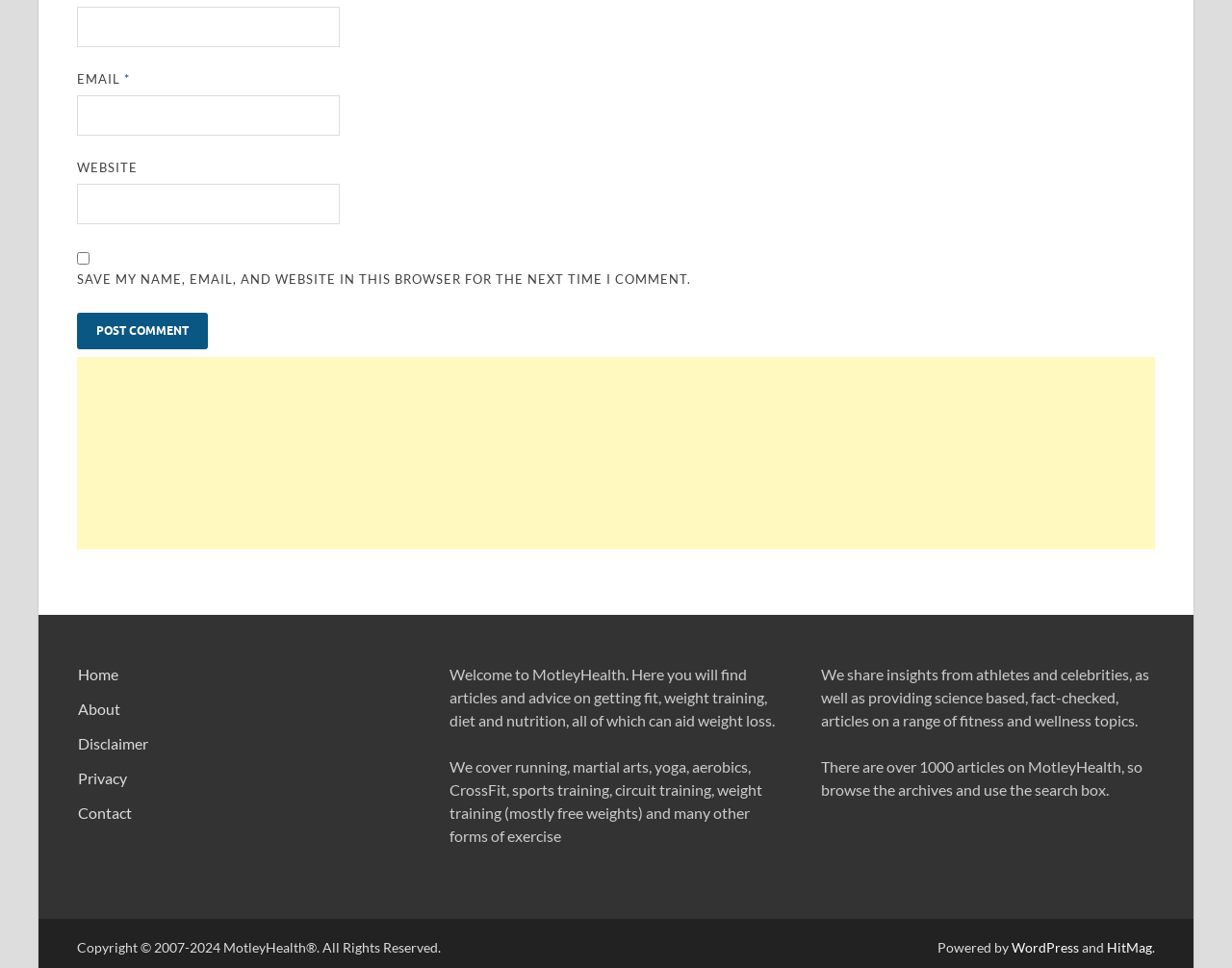Find the bounding box coordinates of the UI element according to this description: "parent_node: NAME * name="author"".

[0.062, 0.007, 0.276, 0.049]